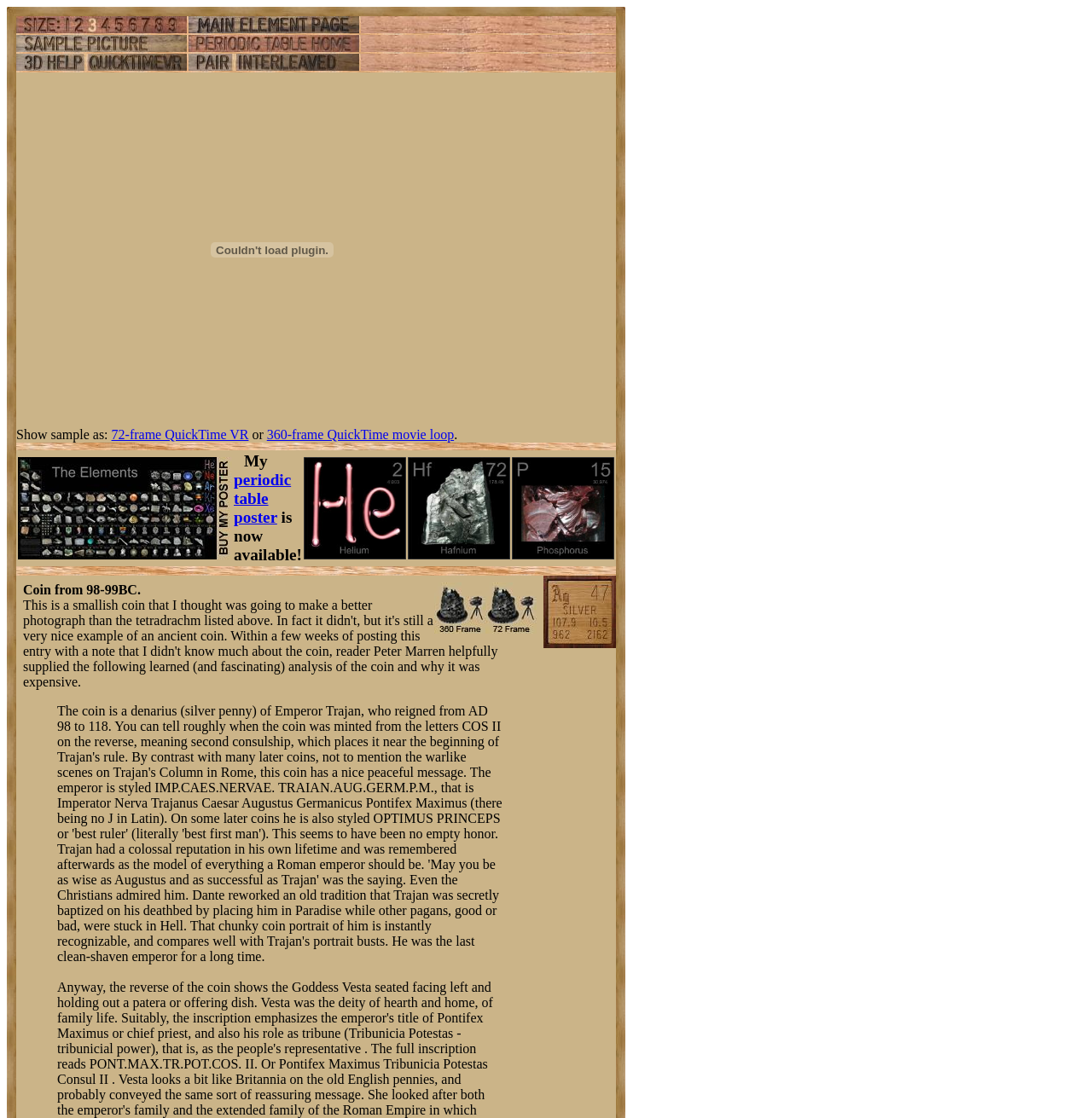Find the bounding box coordinates for the UI element whose description is: "alt="Periodic Table Poster"". The coordinates should be four float numbers between 0 and 1, in the format [left, top, right, bottom].

[0.373, 0.49, 0.467, 0.503]